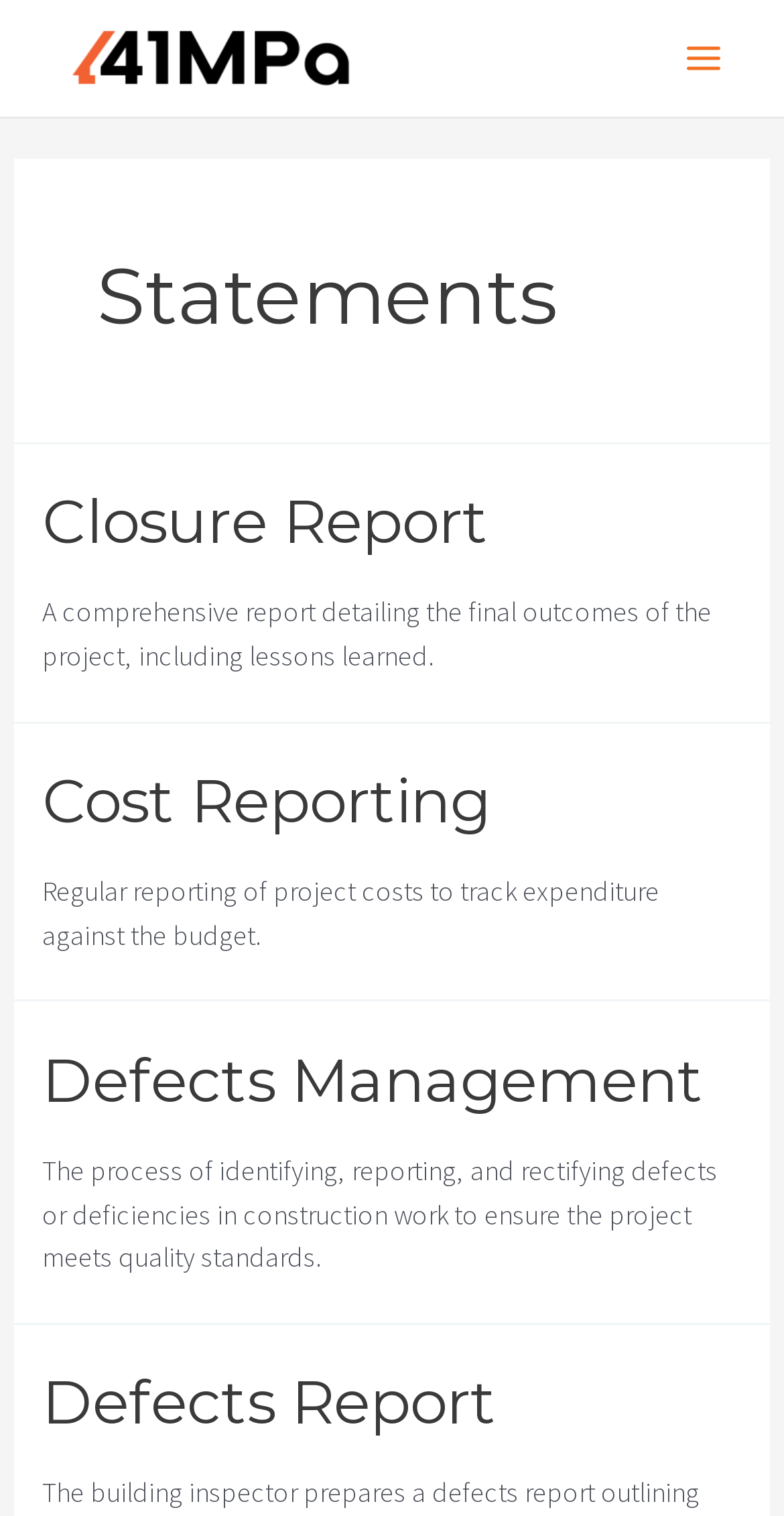Respond to the following question with a brief word or phrase:
What is the purpose of Defects Management?

Identify and rectify defects